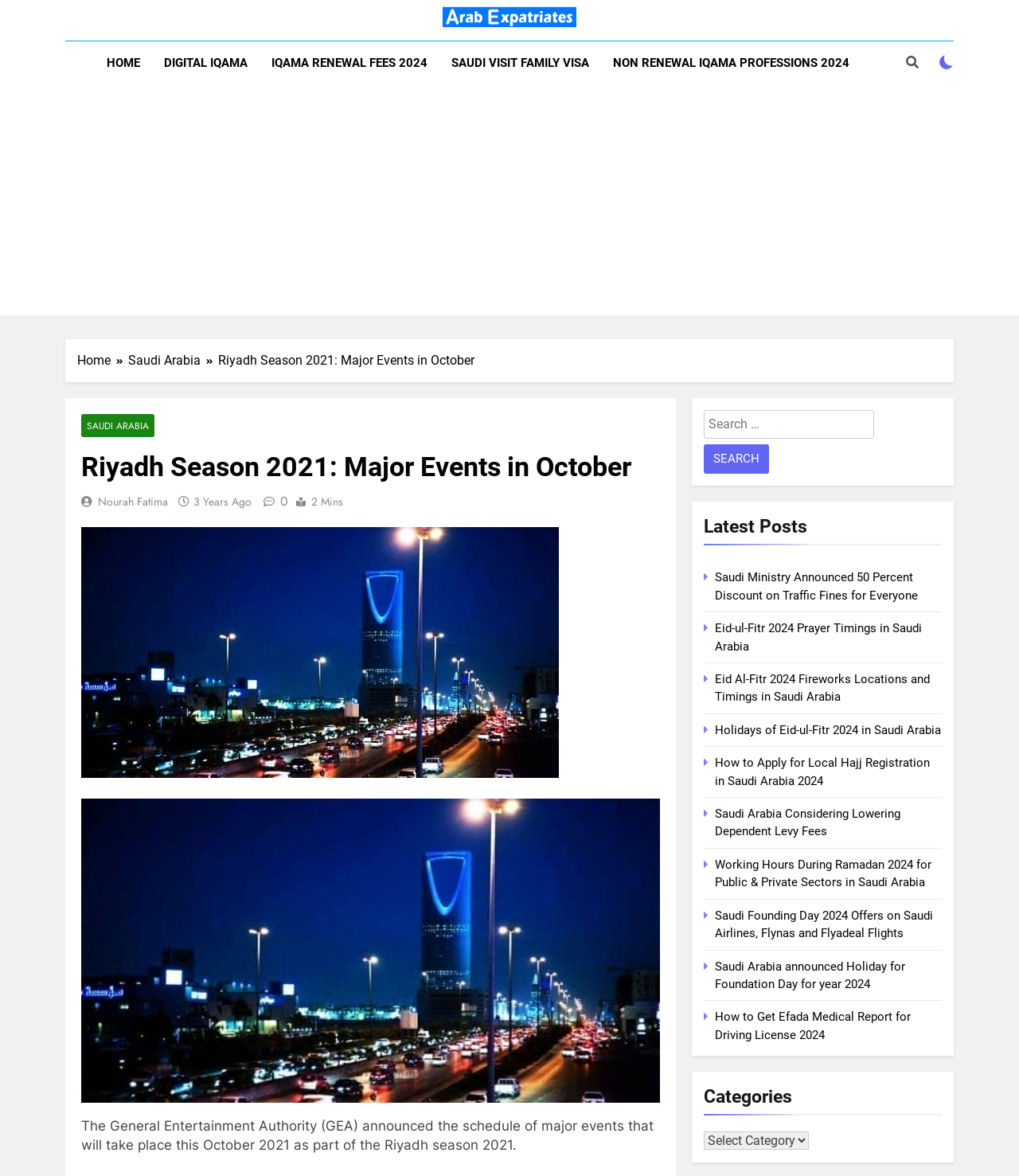With reference to the screenshot, provide a detailed response to the question below:
What is the logo of the website?

The question asks about the logo of the website. By analyzing the webpage content, we can find the answer in the image element with the description 'saudi expatriates-logo' which is located at the top of the webpage.